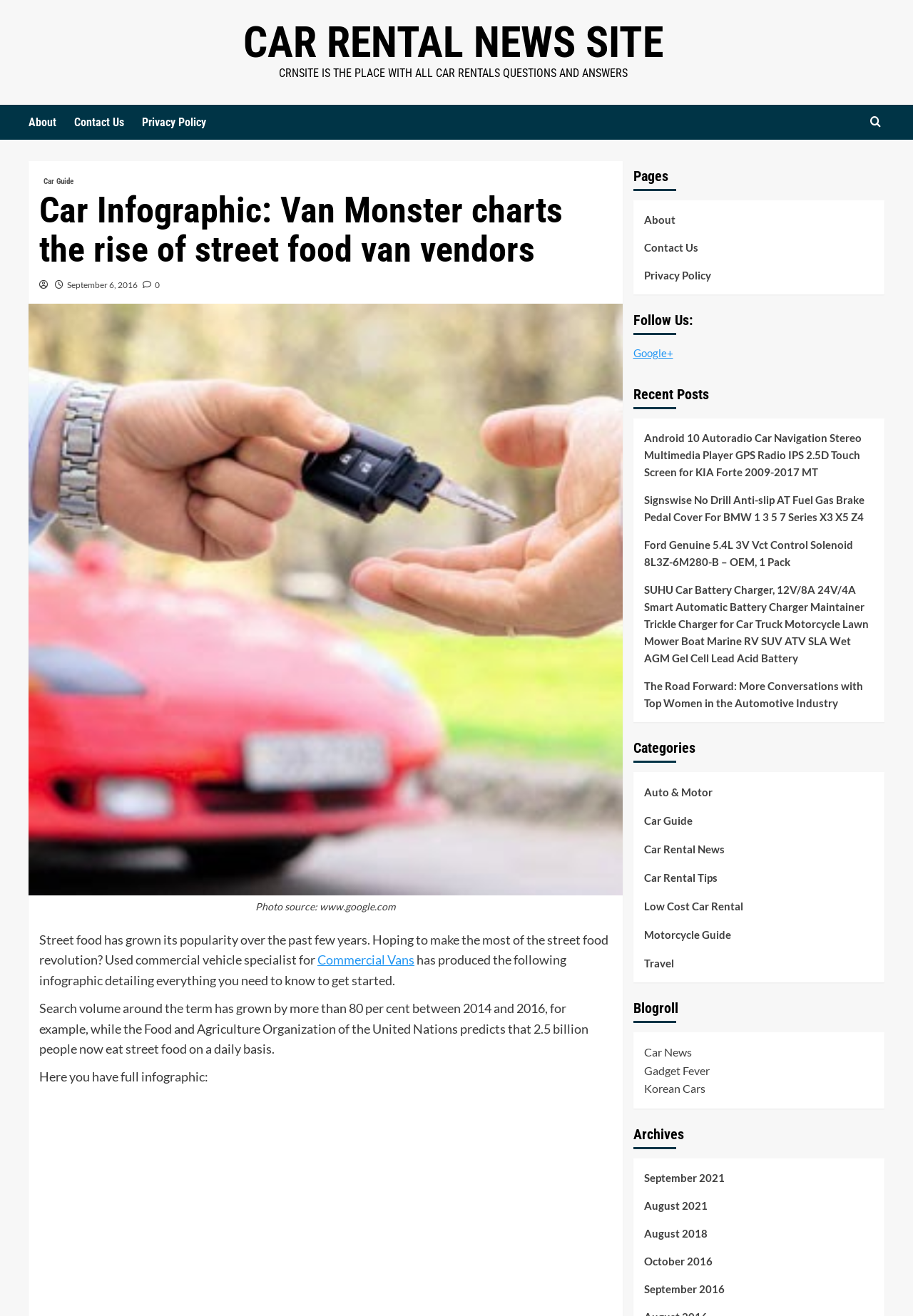Determine the bounding box coordinates of the element's region needed to click to follow the instruction: "View recent posts about car navigation stereo". Provide these coordinates as four float numbers between 0 and 1, formatted as [left, top, right, bottom].

[0.705, 0.326, 0.957, 0.373]